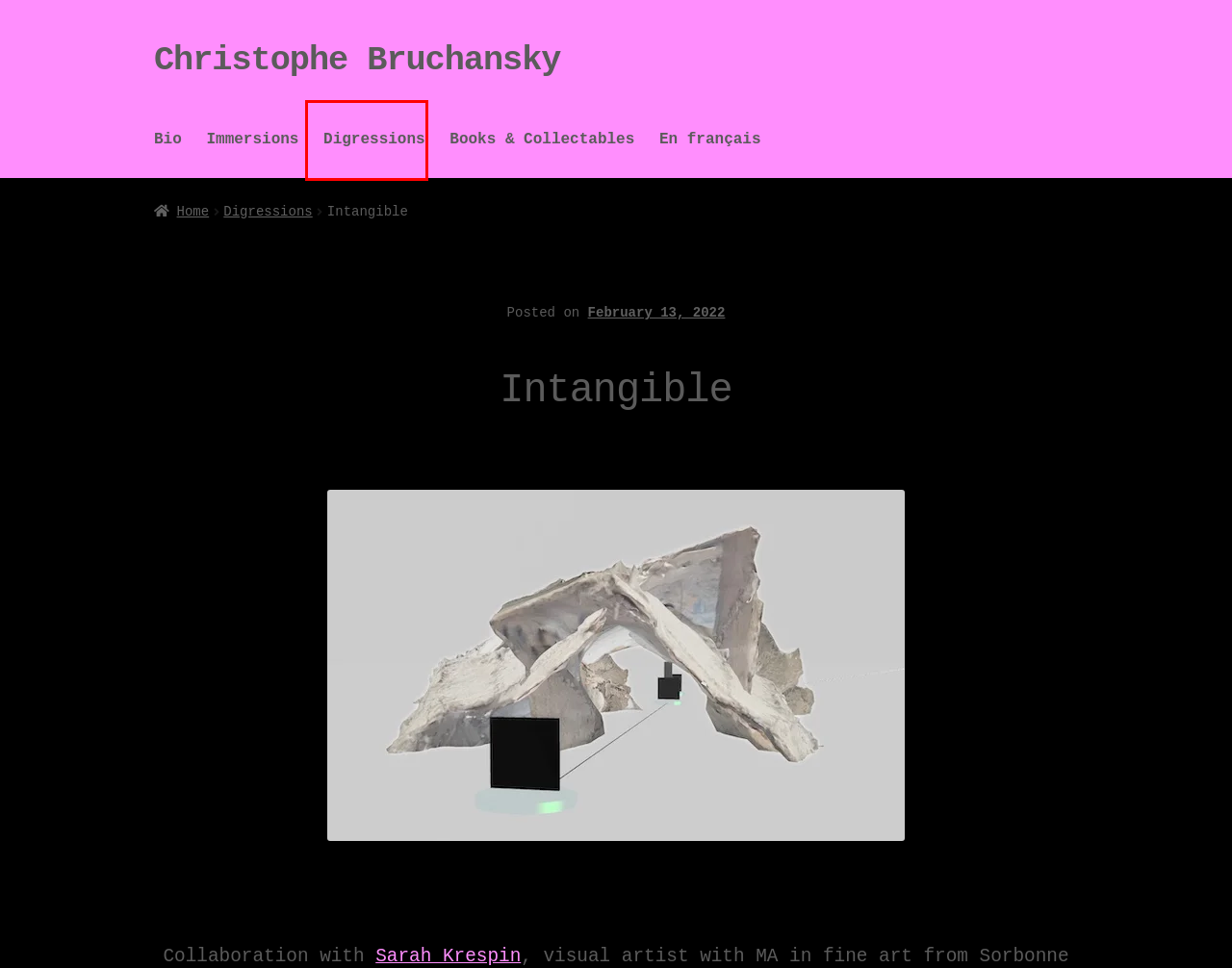You are looking at a webpage screenshot with a red bounding box around an element. Pick the description that best matches the new webpage after interacting with the element in the red bounding box. The possible descriptions are:
A. Belgian author, creator of virtual spaces and moving images  | Christophe Bruchansky
B. Books & Collectables | Christophe Bruchansky
C. Intangible in VR
D. Tracking cookies | Christophe Bruchansky
E. Immersions | Christophe Bruchansky
F. Digressions | Christophe Bruchansky
G. Auteur-philosophe et artiste numérique | Christophe Bruchansky
H. WooCommerce

F